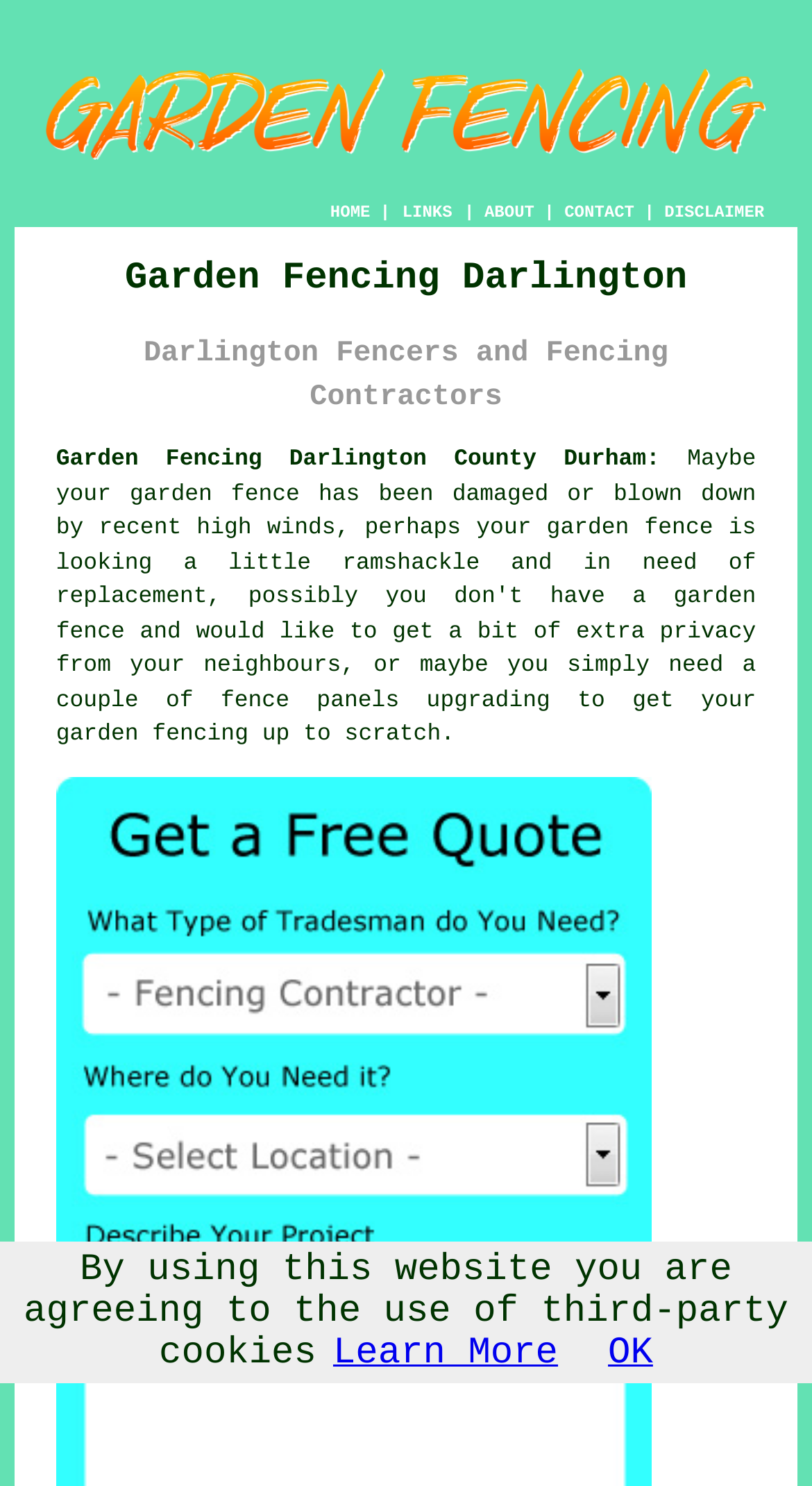What is the location mentioned on this webpage?
Offer a detailed and exhaustive answer to the question.

The location is mentioned in the heading 'Garden Fencing Darlington' and also in the link 'Garden Fencing Darlington County Durham:', which suggests that the webpage is focused on providing information about garden fencing services in Darlington, County Durham.